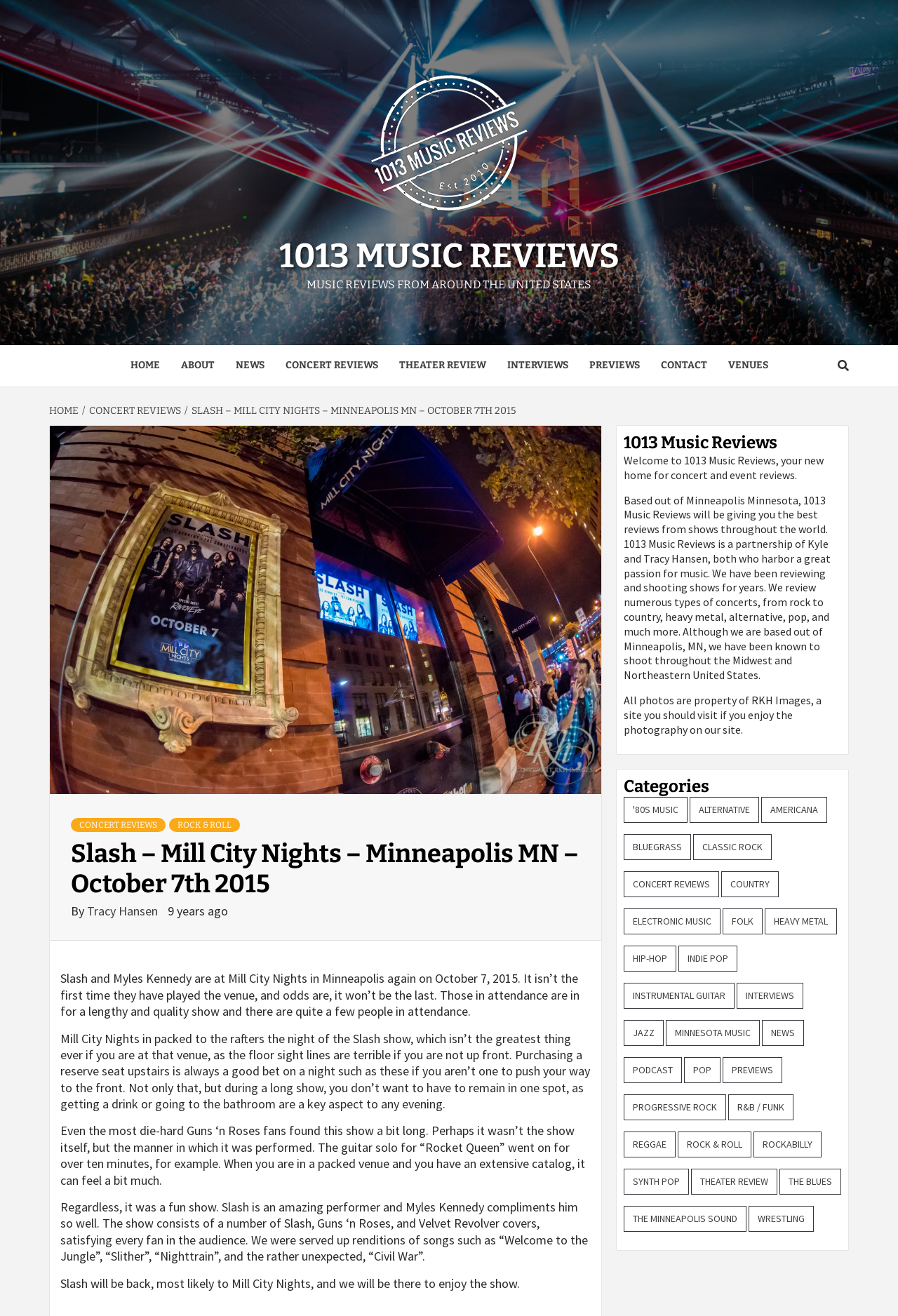Please determine the bounding box coordinates of the element's region to click for the following instruction: "Check the 'CONCERT REVIEWS' section".

[0.803, 0.662, 0.867, 0.682]